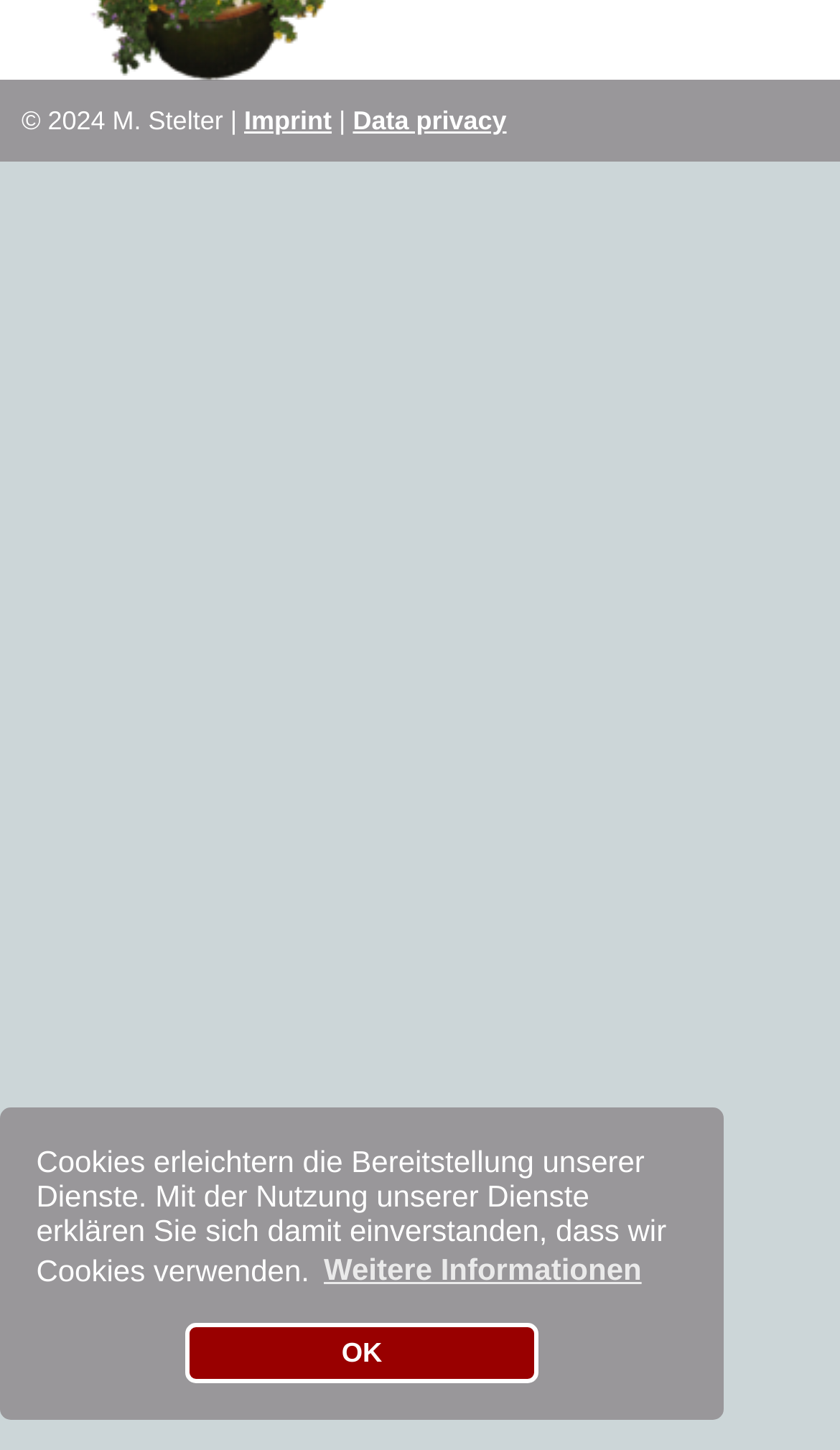What is the tone of the cookie message?
Refer to the image and respond with a one-word or short-phrase answer.

Polite